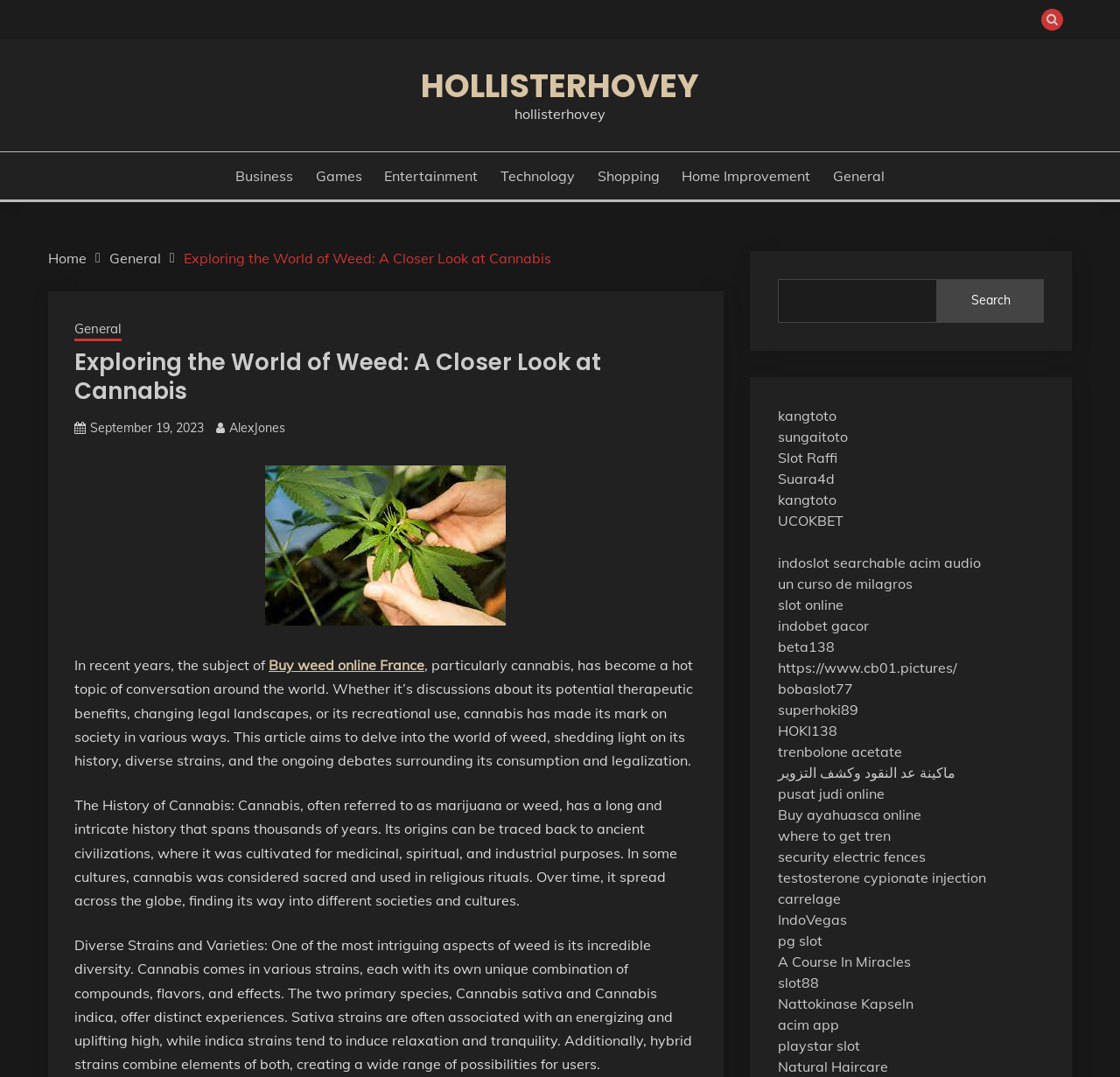Please specify the bounding box coordinates for the clickable region that will help you carry out the instruction: "Read the article about 'Buy weed online France'".

[0.24, 0.61, 0.379, 0.626]